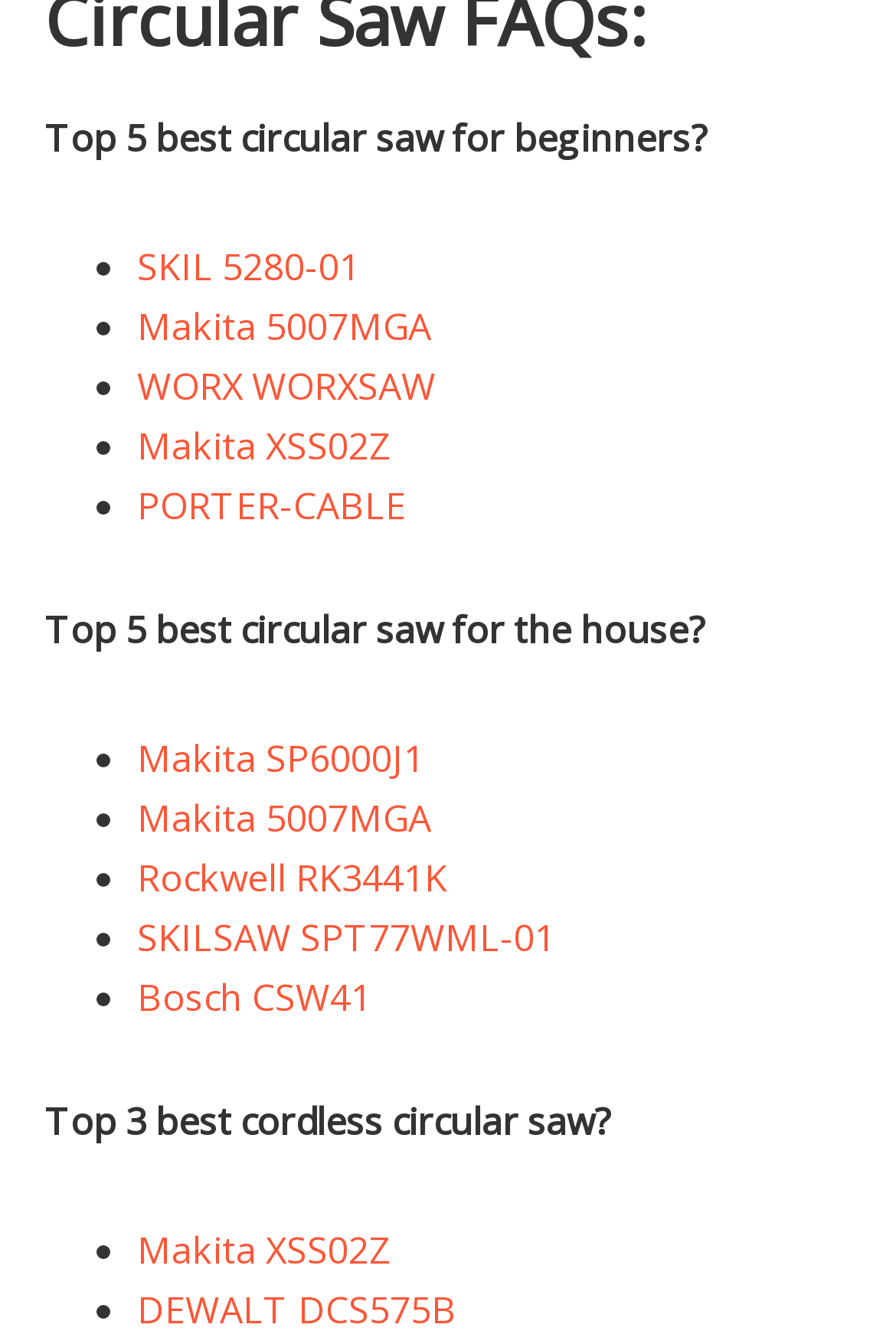Highlight the bounding box coordinates of the element you need to click to perform the following instruction: "Click on SKIL 5280-01."

[0.153, 0.179, 0.401, 0.217]